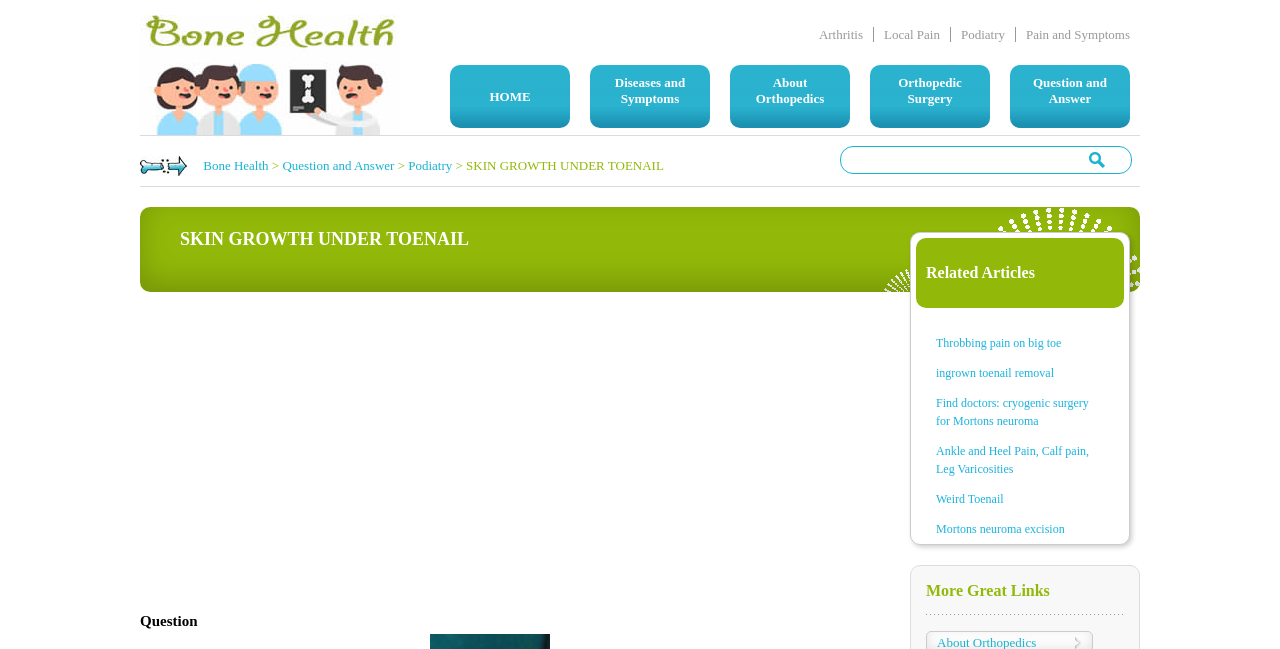Can you look at the image and give a comprehensive answer to the question:
How many links are there in the top navigation bar?

The top navigation bar contains links to 'HOME', 'Diseases and Symptoms', 'About Orthopedics', 'Orthopedic Surgery', 'Question and Answer', and 'Podiatry'. These links are arranged horizontally and are easily accessible.